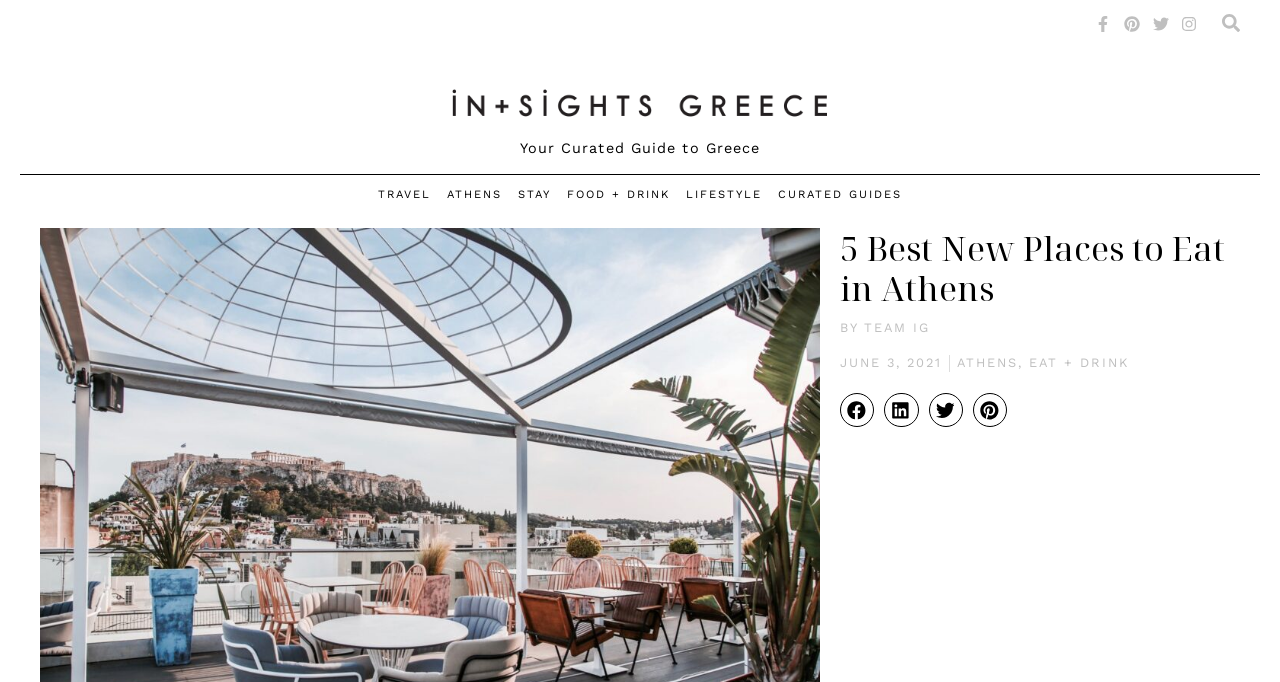Determine the bounding box coordinates of the region to click in order to accomplish the following instruction: "Share on facebook". Provide the coordinates as four float numbers between 0 and 1, specifically [left, top, right, bottom].

[0.656, 0.577, 0.683, 0.626]